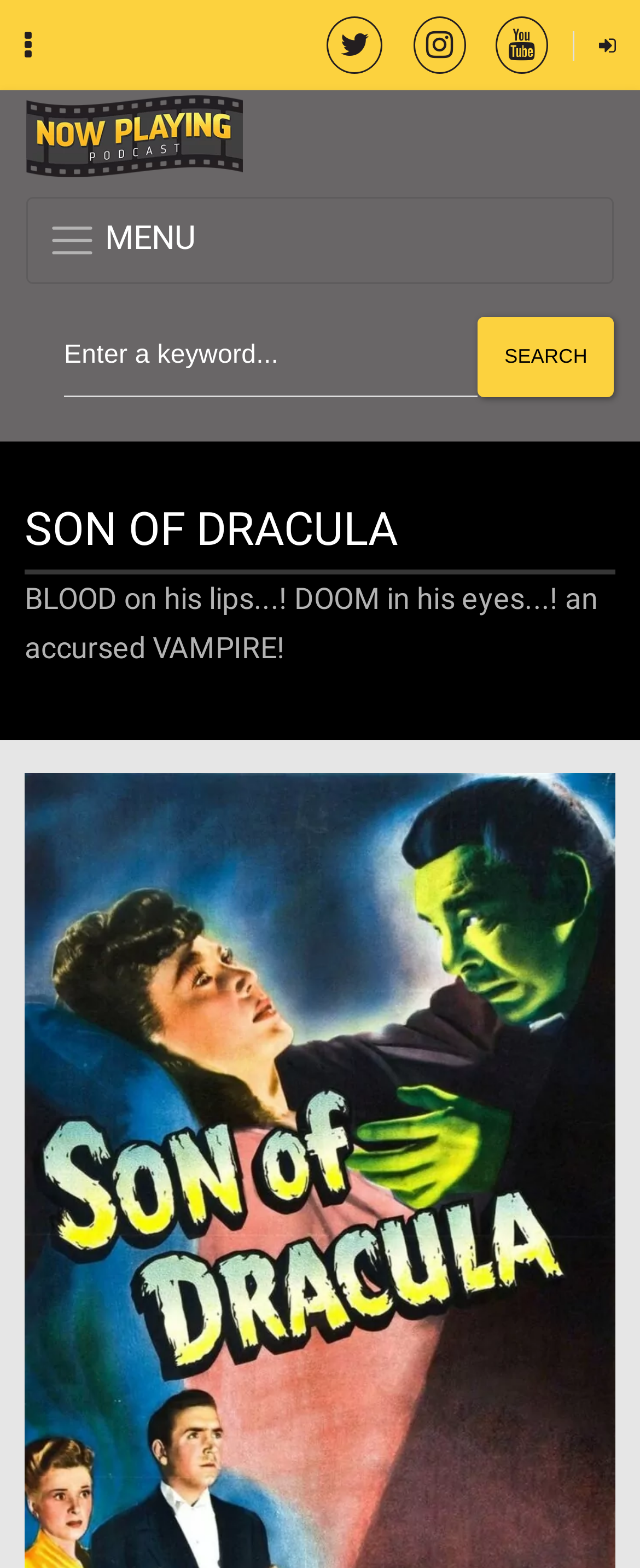What is the name of the podcast?
With the help of the image, please provide a detailed response to the question.

The name of the podcast can be found in the link element with the text 'Now Playing Podcast' and also in the image element with the same text, which is likely the logo of the podcast.